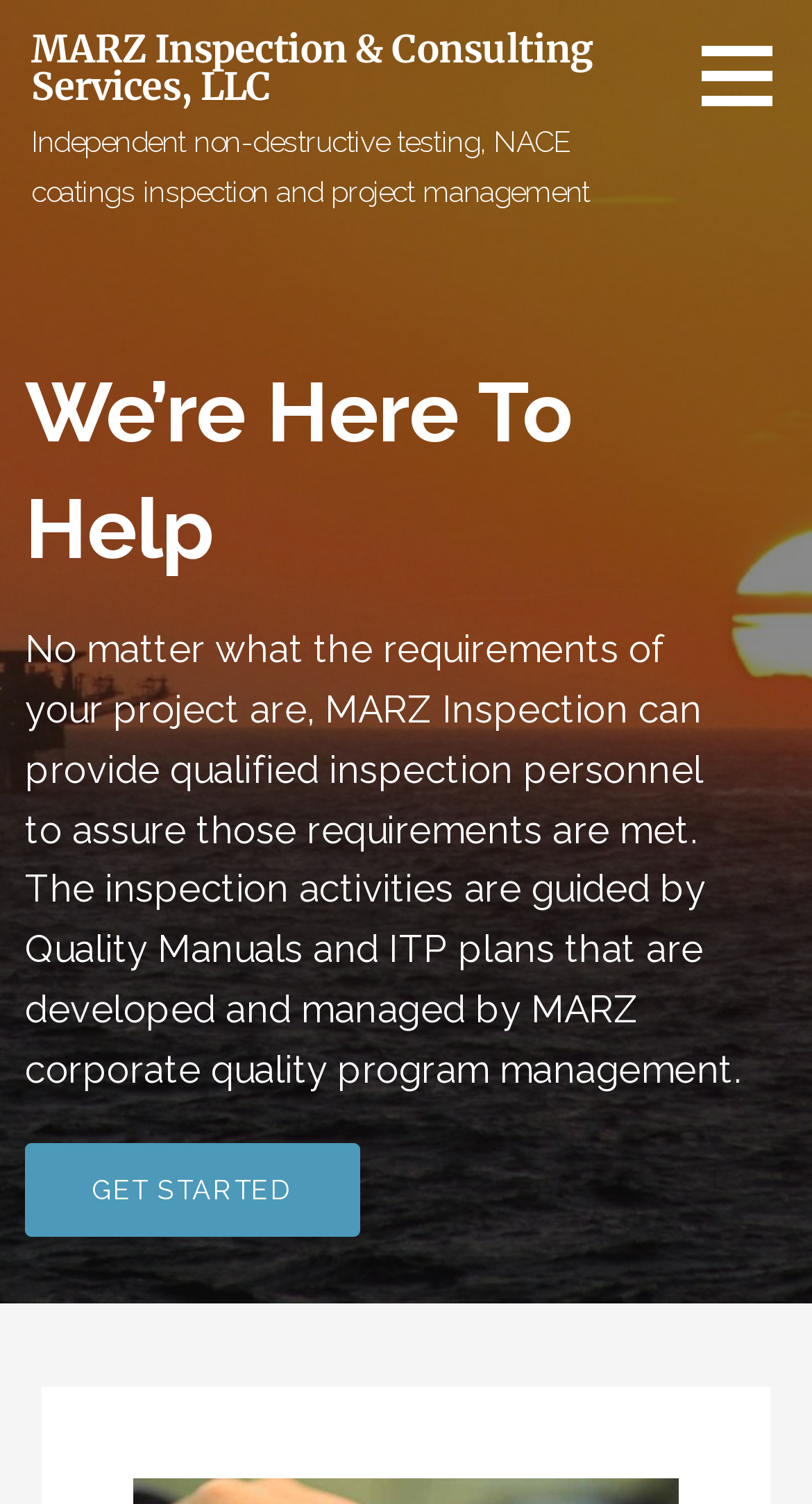What type of project management does MARZ Inspection offer?
Please provide a single word or phrase as your answer based on the screenshot.

NACE coatings inspection